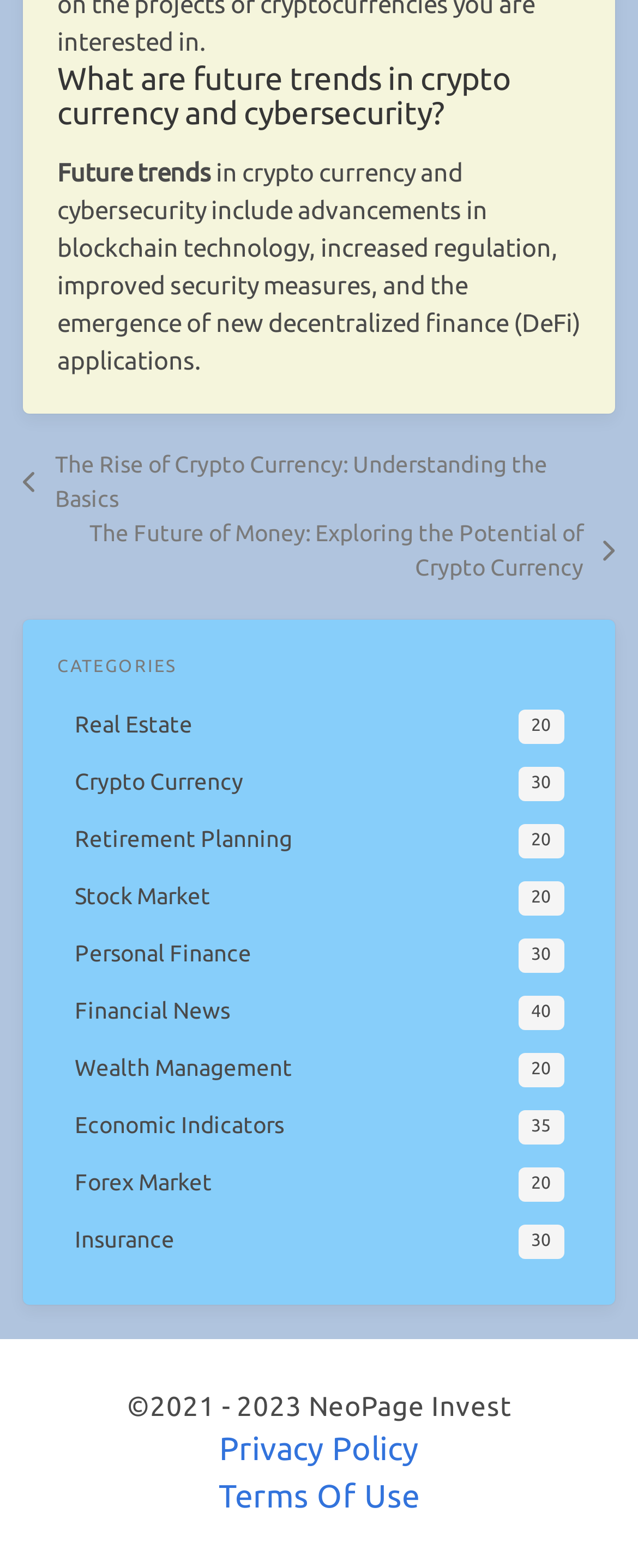Pinpoint the bounding box coordinates of the clickable element needed to complete the instruction: "View 'Financial News' page". The coordinates should be provided as four float numbers between 0 and 1: [left, top, right, bottom].

[0.09, 0.627, 0.91, 0.664]